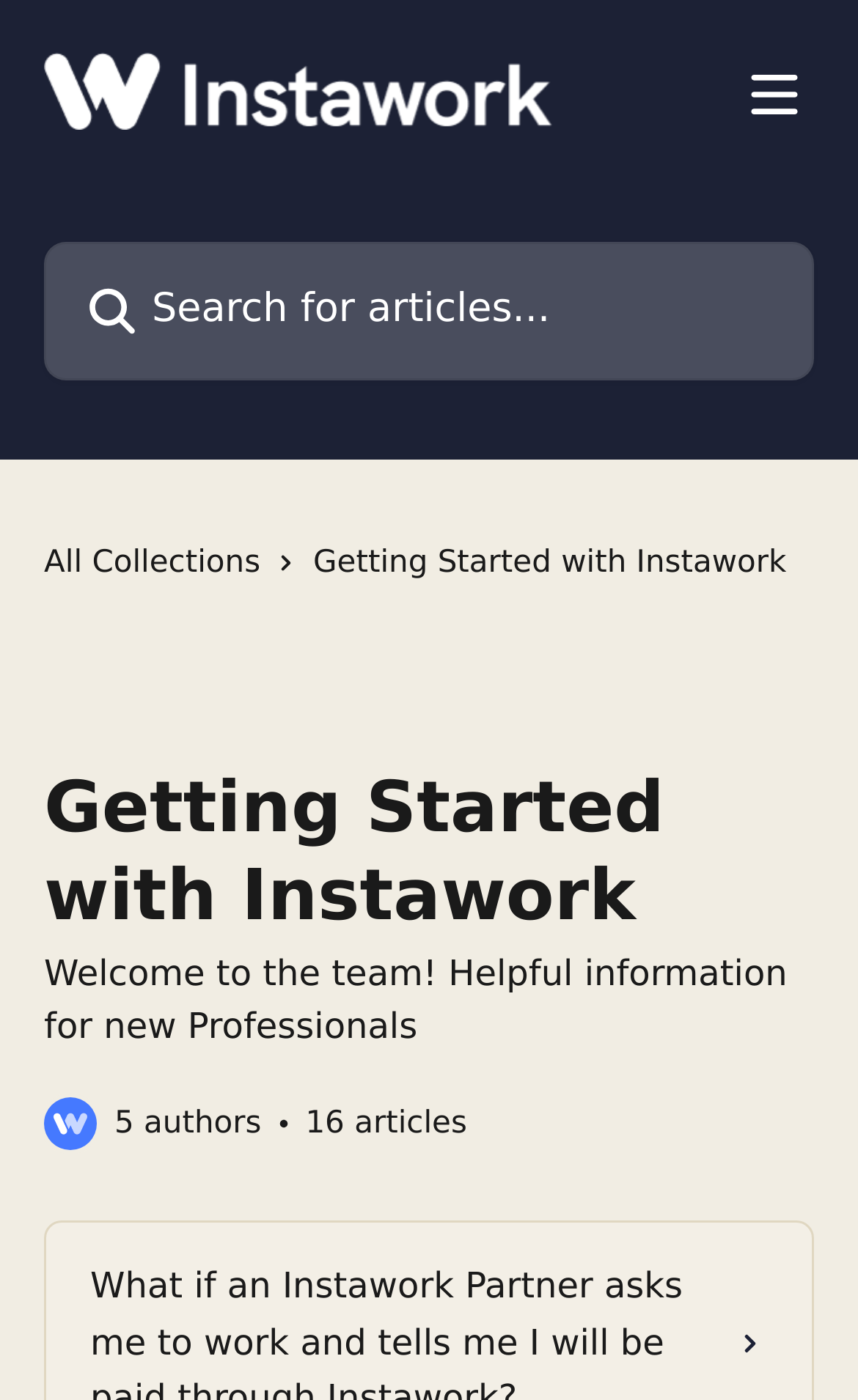Who is the avatar in the image?
Answer the question with detailed information derived from the image.

I found the answer by looking at the image below the header, which has a description 'Alex F avatar'.